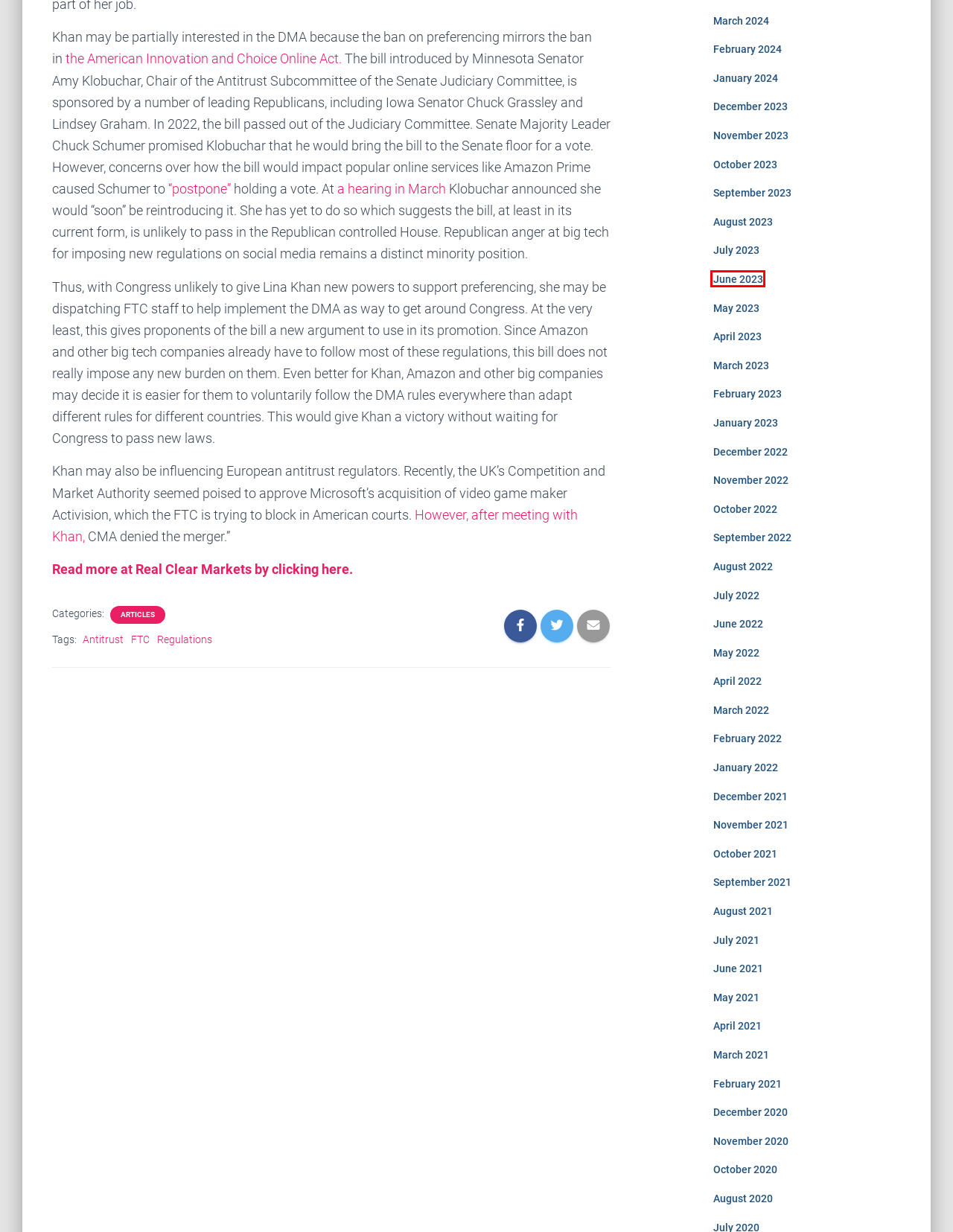Inspect the screenshot of a webpage with a red rectangle bounding box. Identify the webpage description that best corresponds to the new webpage after clicking the element inside the bounding box. Here are the candidates:
A. April 2023 – Market Institute
B. December 2022 – Market Institute
C. Regulations – Market Institute
D. December 2021 – Market Institute
E. October 2020 – Market Institute
F. June 2023 – Market Institute
G. October 2022 – Market Institute
H. March 2021 – Market Institute

F